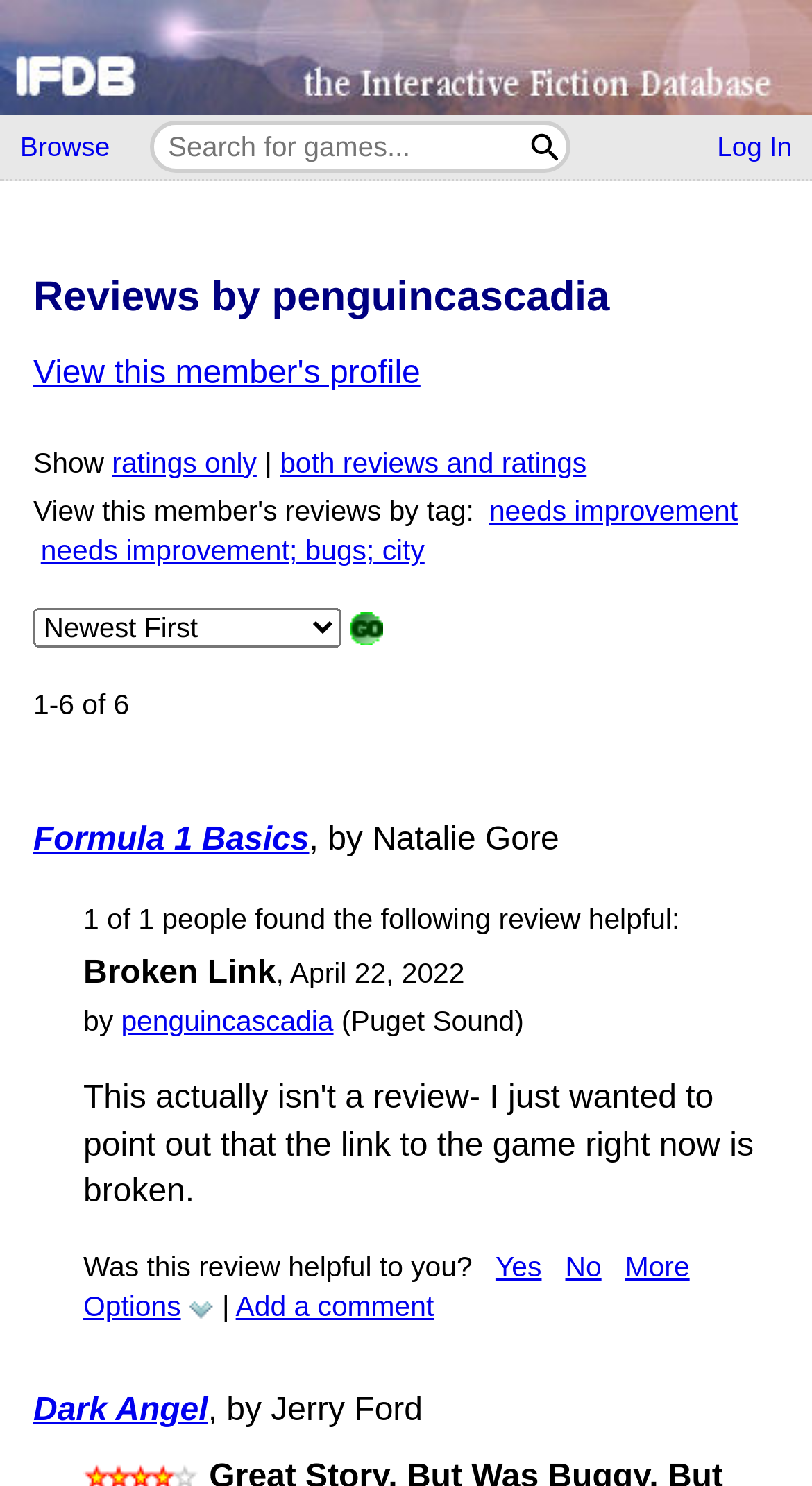Highlight the bounding box coordinates of the region I should click on to meet the following instruction: "View this member's profile".

[0.041, 0.238, 0.518, 0.262]